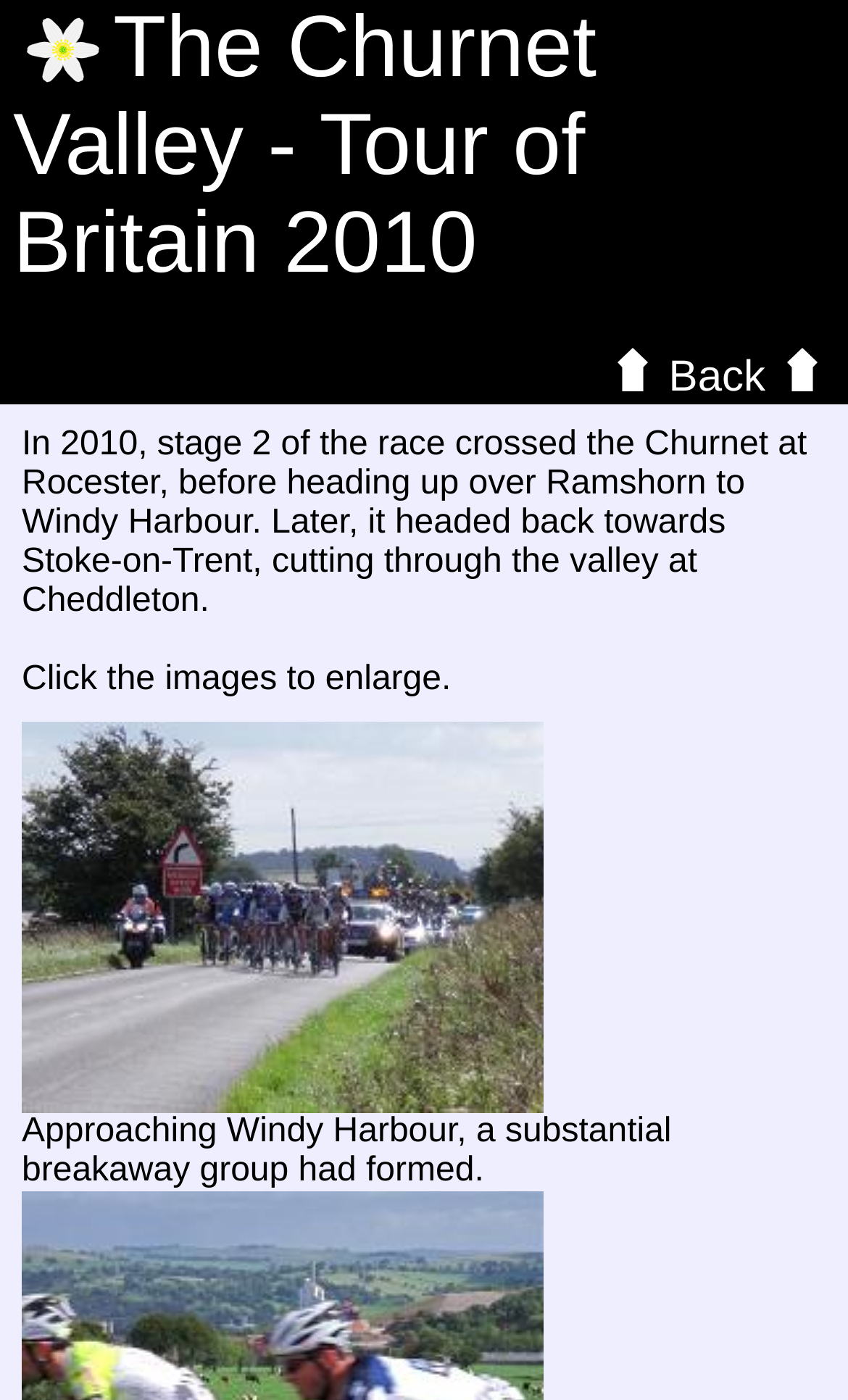Find the UI element described as: "The Churnet Valley" and predict its bounding box coordinates. Ensure the coordinates are four float numbers between 0 and 1, [left, top, right, bottom].

[0.015, 0.0, 0.703, 0.138]